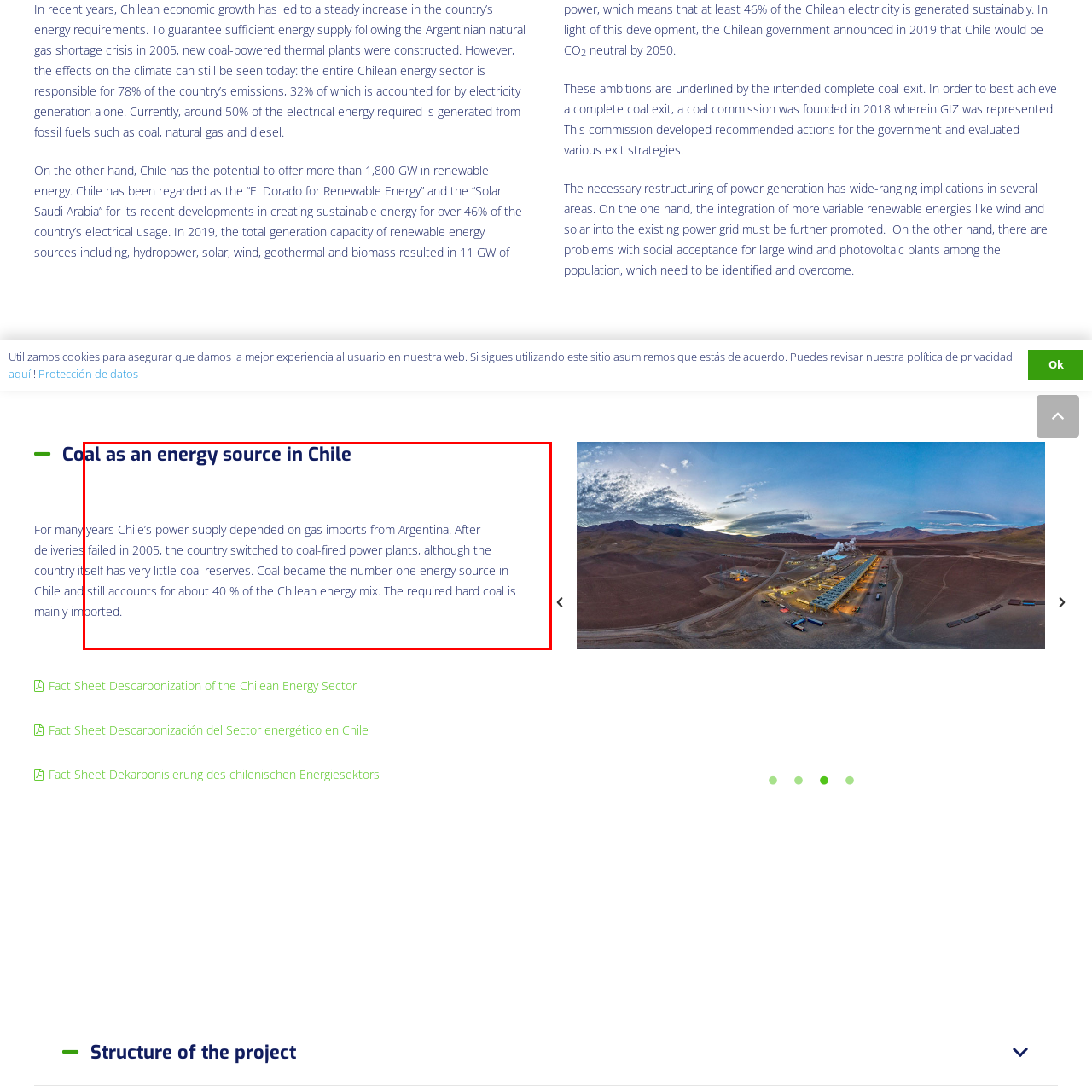Offer a meticulous description of everything depicted in the red-enclosed portion of the image.

The image features a section titled "Coal as an energy source in Chile," highlighting the historical context and importance of coal in the country's energy landscape. It explains that for many years, Chile's power supply relied on gas imports from Argentina. Following the gas supply failure in 2005, the nation transitioned to coal-fired power plants, despite having minimal domestic coal reserves. Consequently, coal has emerged as the dominant energy source in Chile, now comprising approximately 40% of the national energy mix, with most of the required hard coal being imported. This shift underscores the country’s significant reliance on coal for its energy needs amidst ongoing discussions about sustainability and energy diversification.